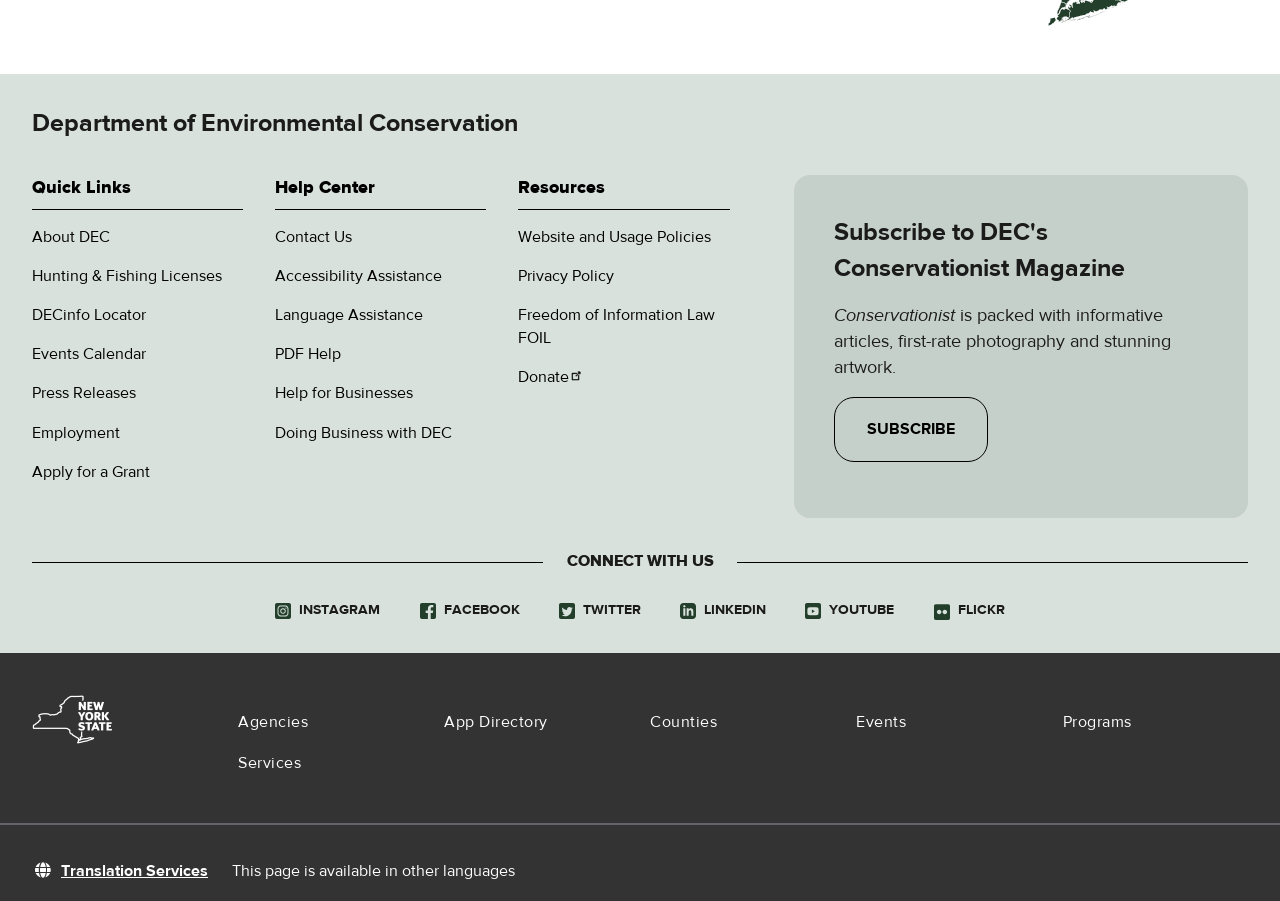Identify the bounding box coordinates of the area that should be clicked in order to complete the given instruction: "Check the Events Calendar". The bounding box coordinates should be four float numbers between 0 and 1, i.e., [left, top, right, bottom].

[0.025, 0.382, 0.114, 0.404]